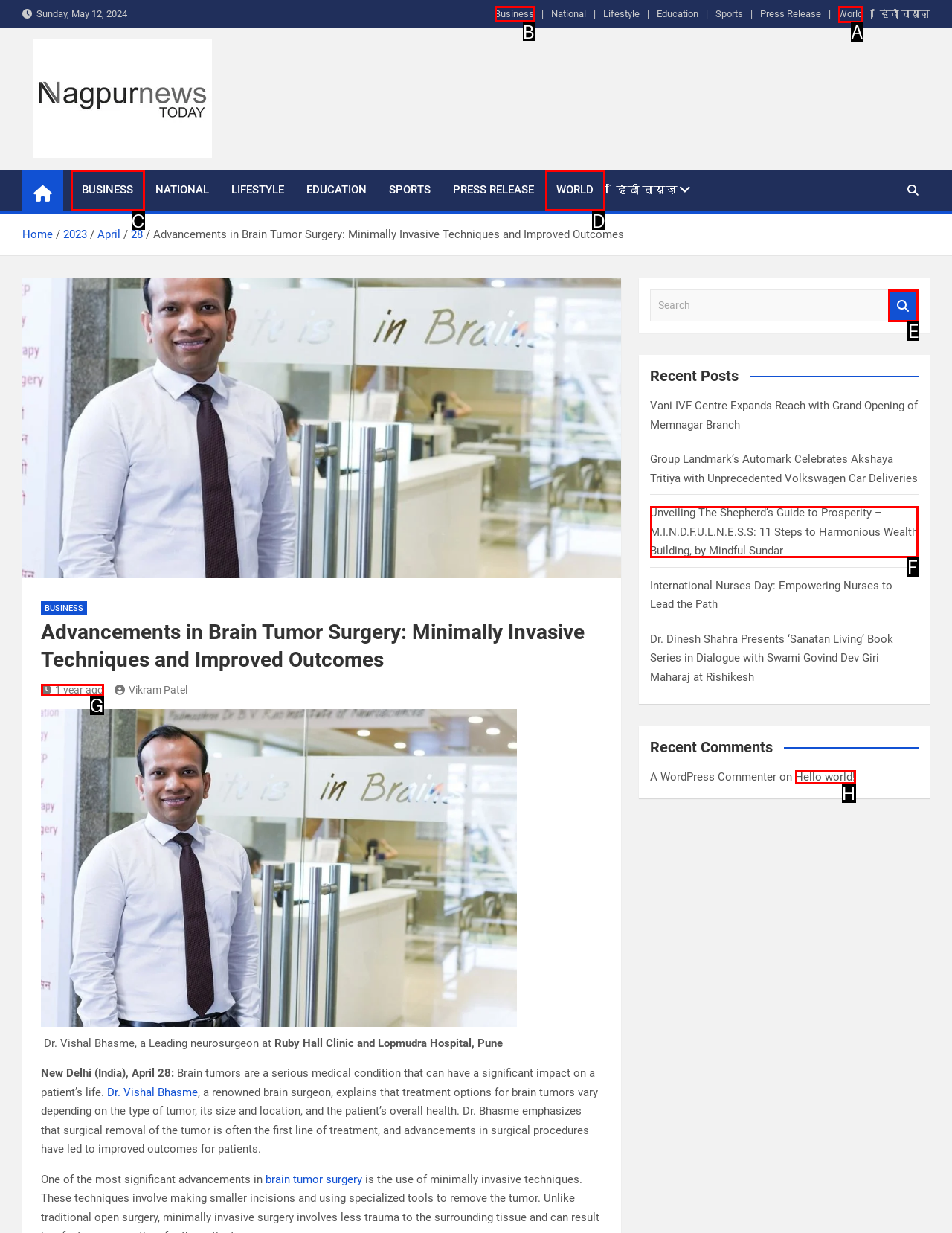Determine the letter of the element you should click to carry out the task: Click on the 'Business' link
Answer with the letter from the given choices.

B